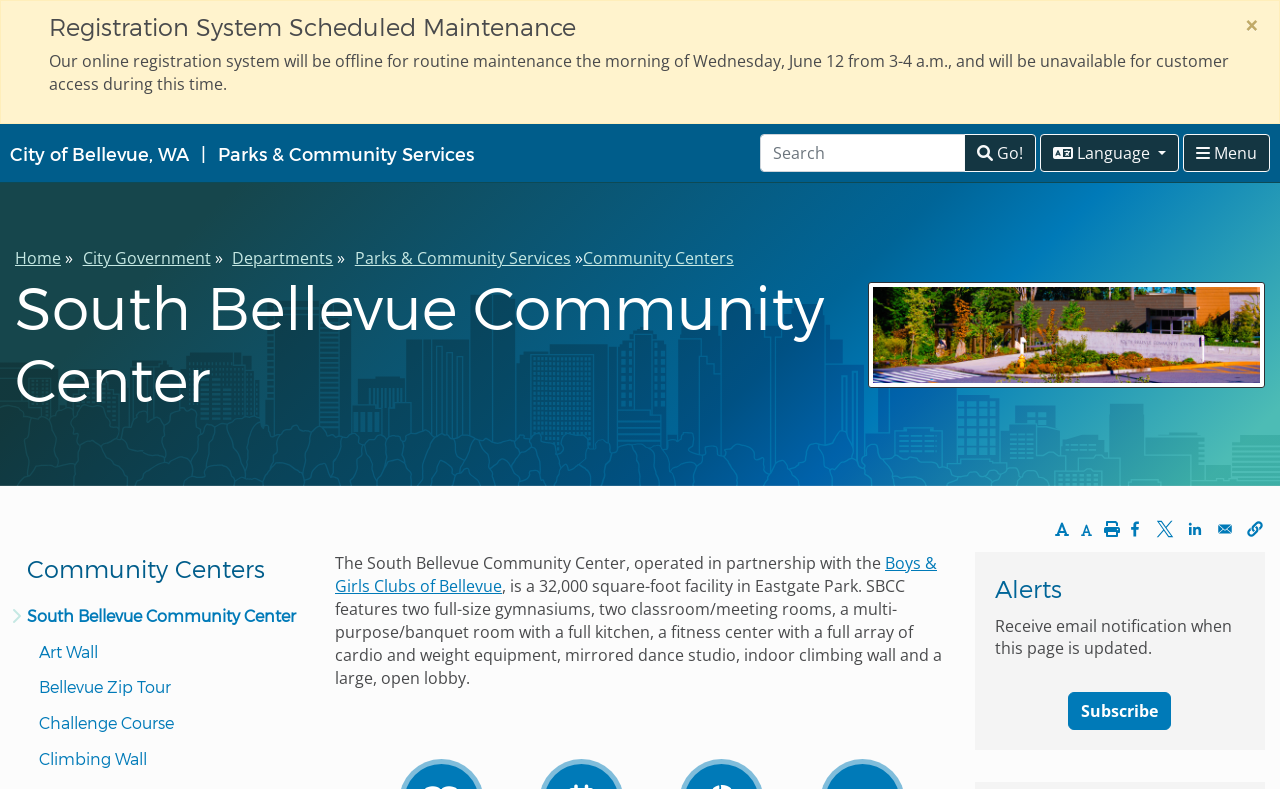Kindly determine the bounding box coordinates of the area that needs to be clicked to fulfill this instruction: "Subscribe to page updates".

[0.835, 0.877, 0.915, 0.926]